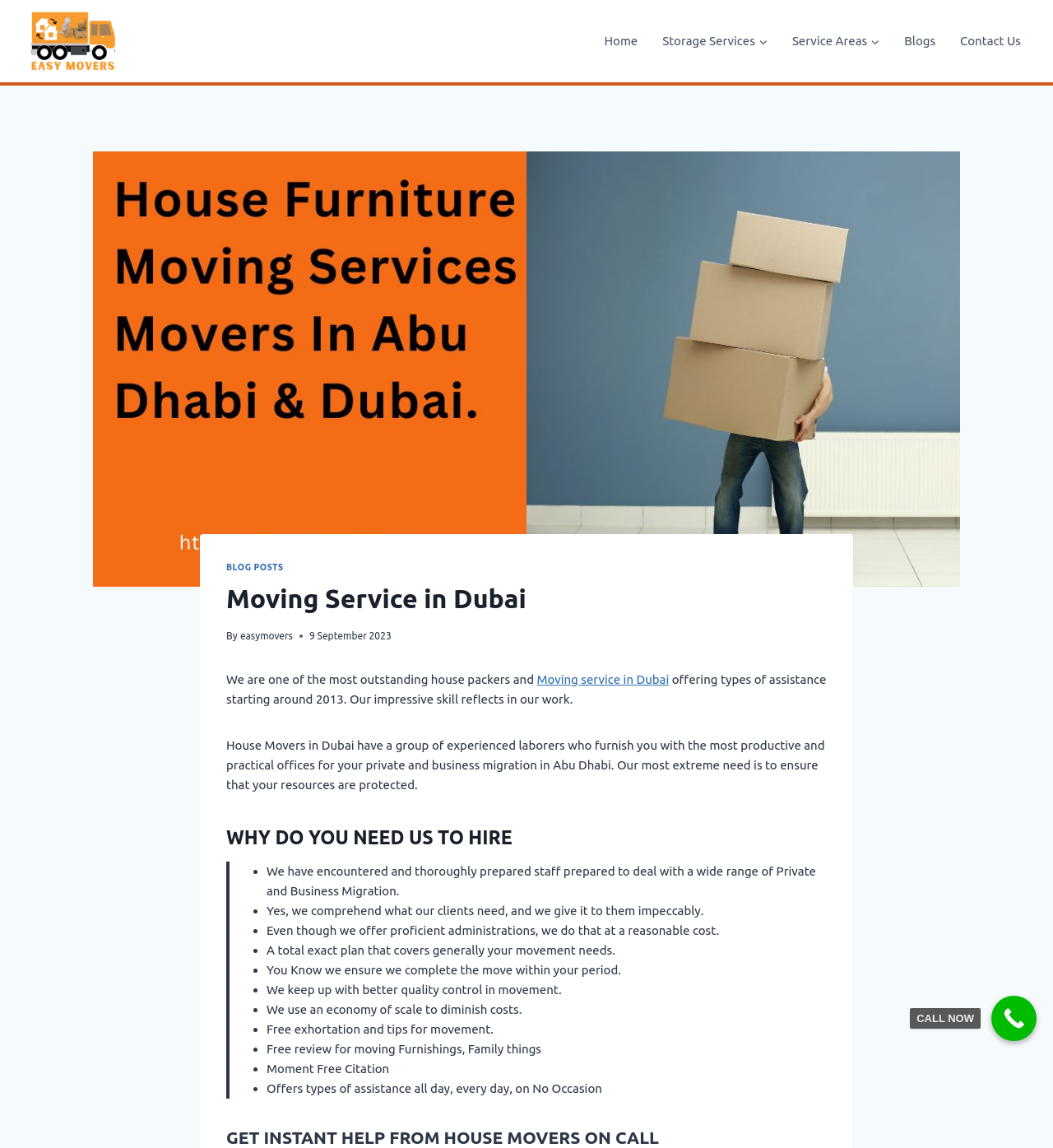Locate the bounding box coordinates of the element that should be clicked to execute the following instruction: "Click on '5 Reasons to Own an Apple iPhone'".

None